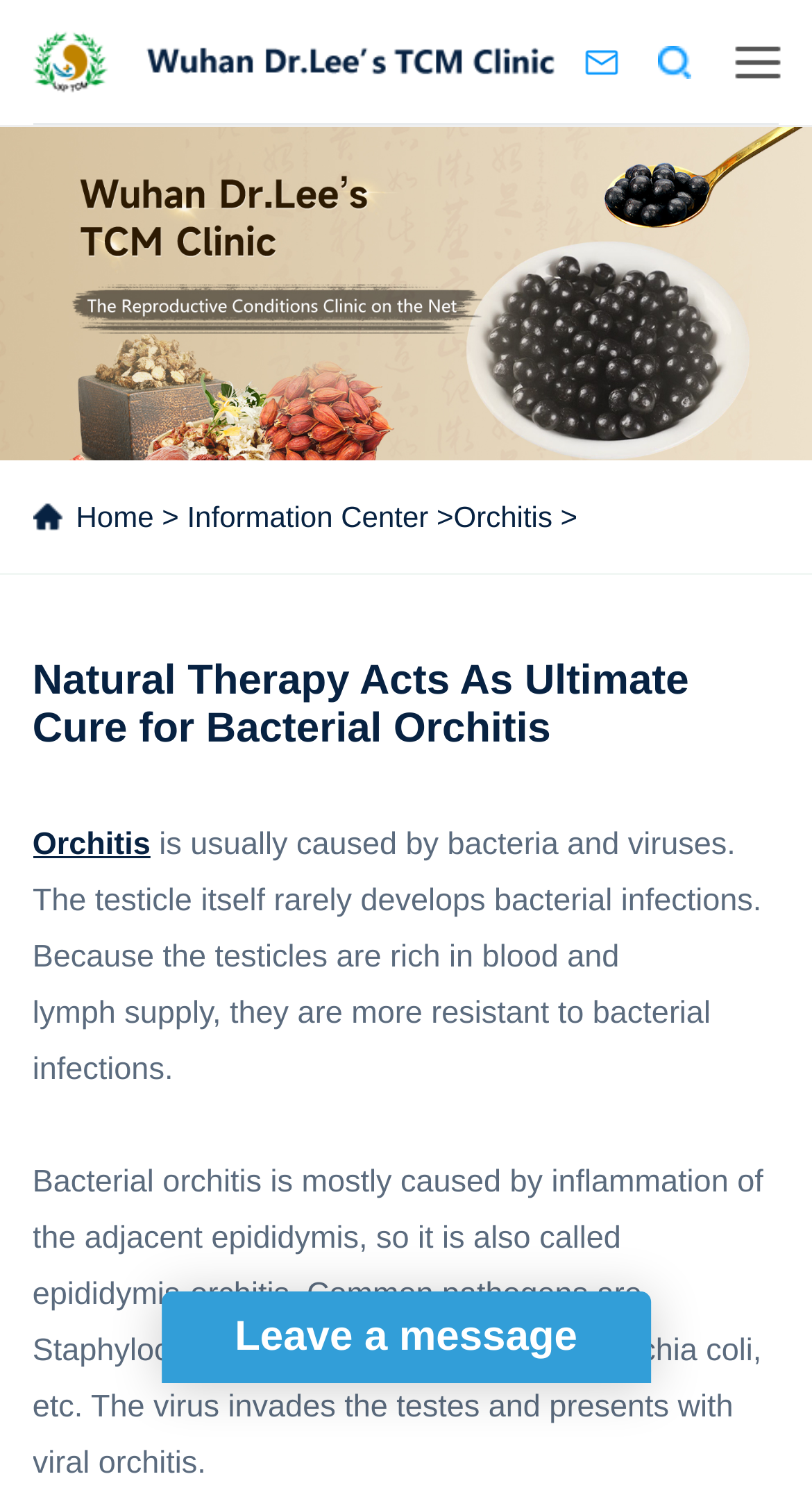Determine the bounding box coordinates for the area that should be clicked to carry out the following instruction: "Chat with an agent".

[0.199, 0.858, 0.801, 0.918]